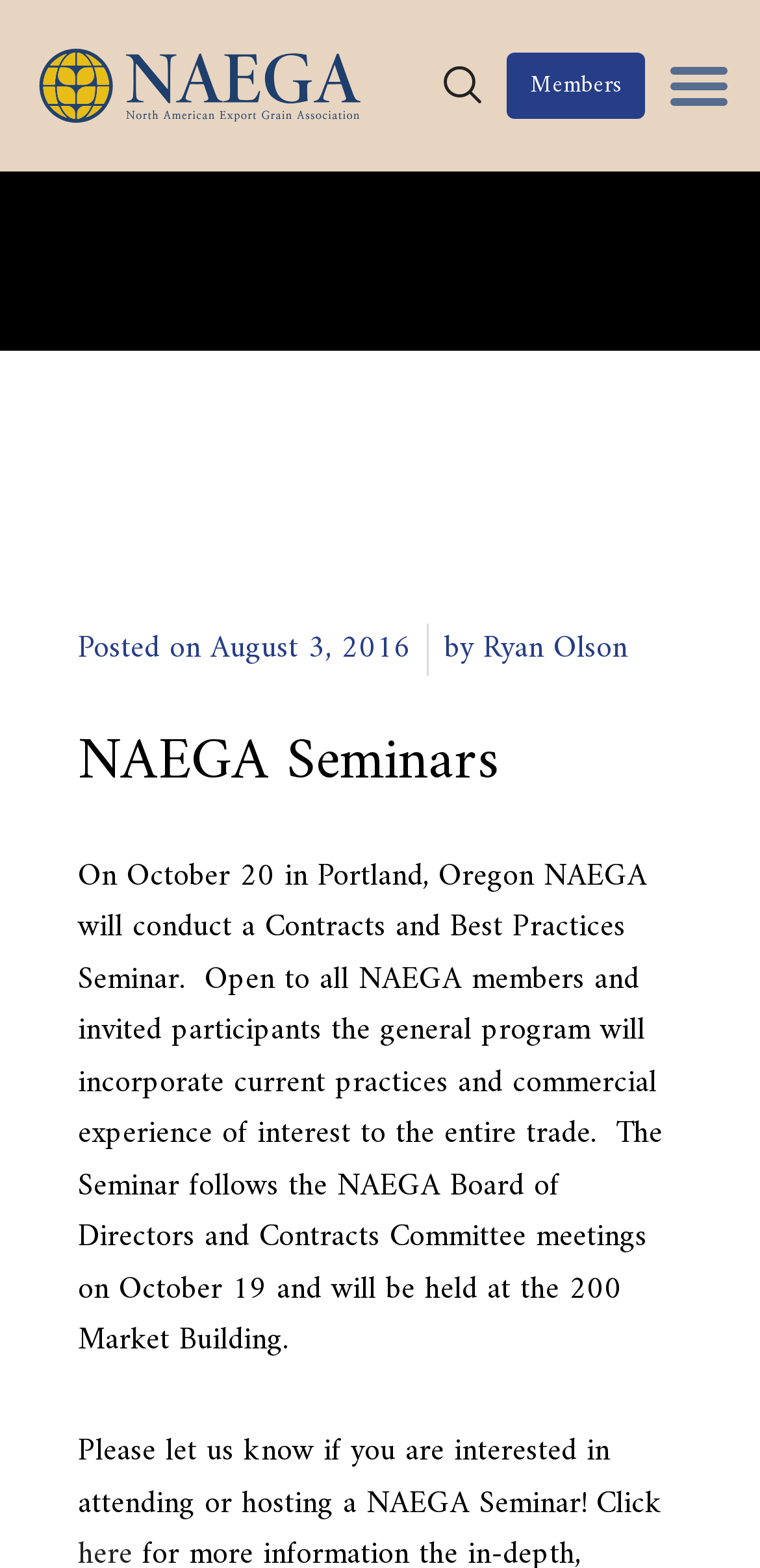Use a single word or phrase to respond to the question:
What is the location of the seminar?

Portland, Oregon